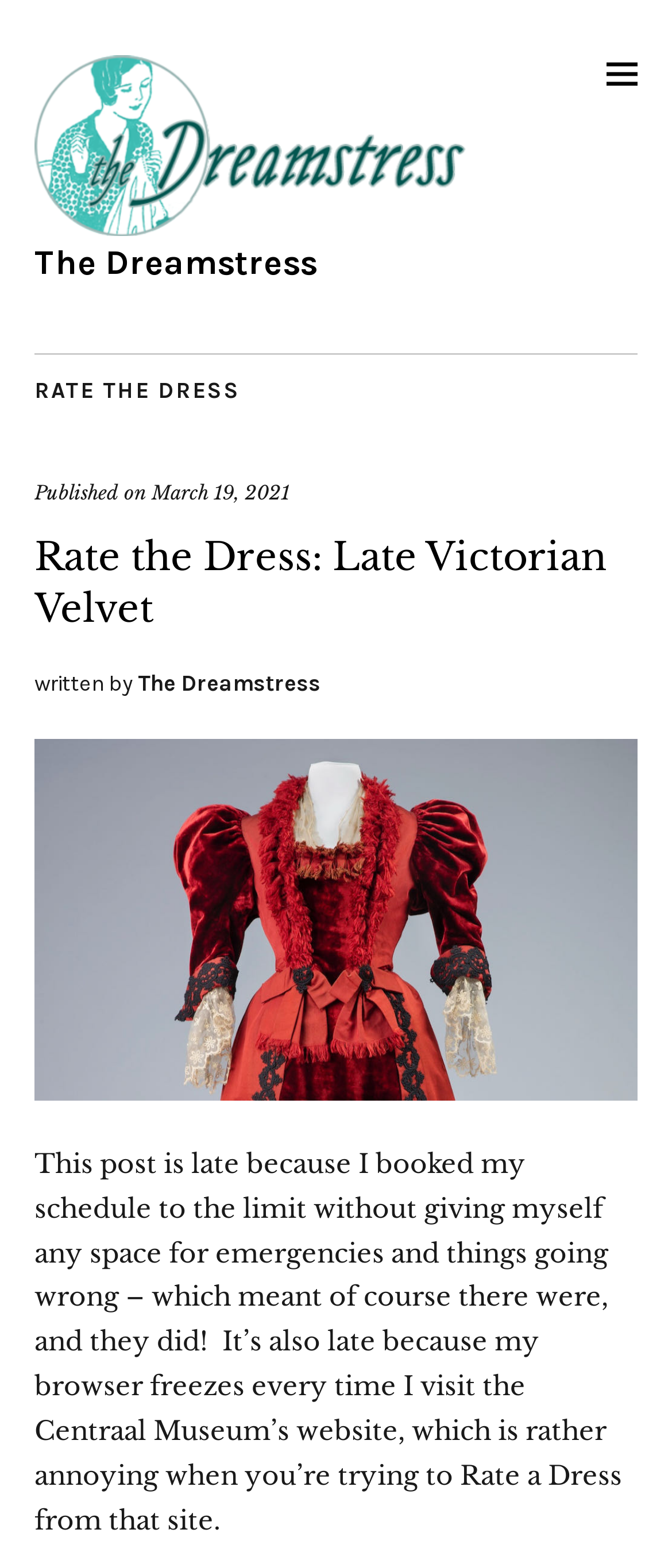Offer an in-depth caption of the entire webpage.

The webpage appears to be a blog post titled "Rate the Dress: Late Victorian Velvet" on a website called "The Dreamstress". At the top left of the page, there is a link to the website's homepage, accompanied by a heading with the website's name. 

To the top right, there is a small icon represented by a Unicode character. Below this icon, there is a header section that spans the width of the page. Within this section, there is a link to "RATE THE DRESS" on the left, followed by a "Published on" label and a link to the publication date, "March 19, 2021". 

The main heading "Rate the Dress: Late Victorian Velvet" is centered in this section, with a "written by" label and a link to the author, "The Dreamstress", on the right. 

Below the header section, there is a large image of a dress, which is described as "Dress in two parts, 1896, silk, lace and passementerie, 10592:001-002 Centraal Museum Utrecht". This image takes up most of the page's width. 

Underneath the image, there is a block of text that explains why the post is late, citing reasons such as overbooking and browser issues when visiting the Centraal Museum's website.